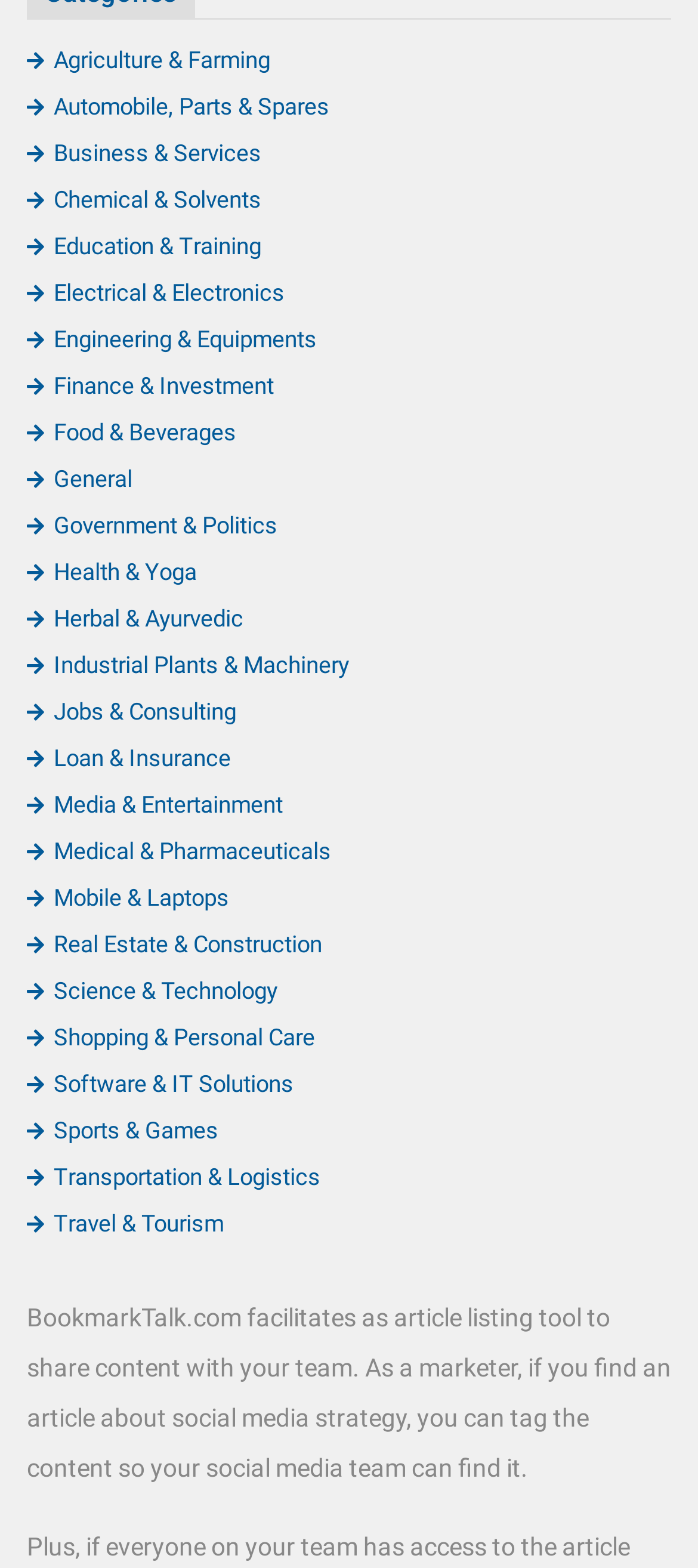Provide the bounding box coordinates for the area that should be clicked to complete the instruction: "Select the Radio option".

None